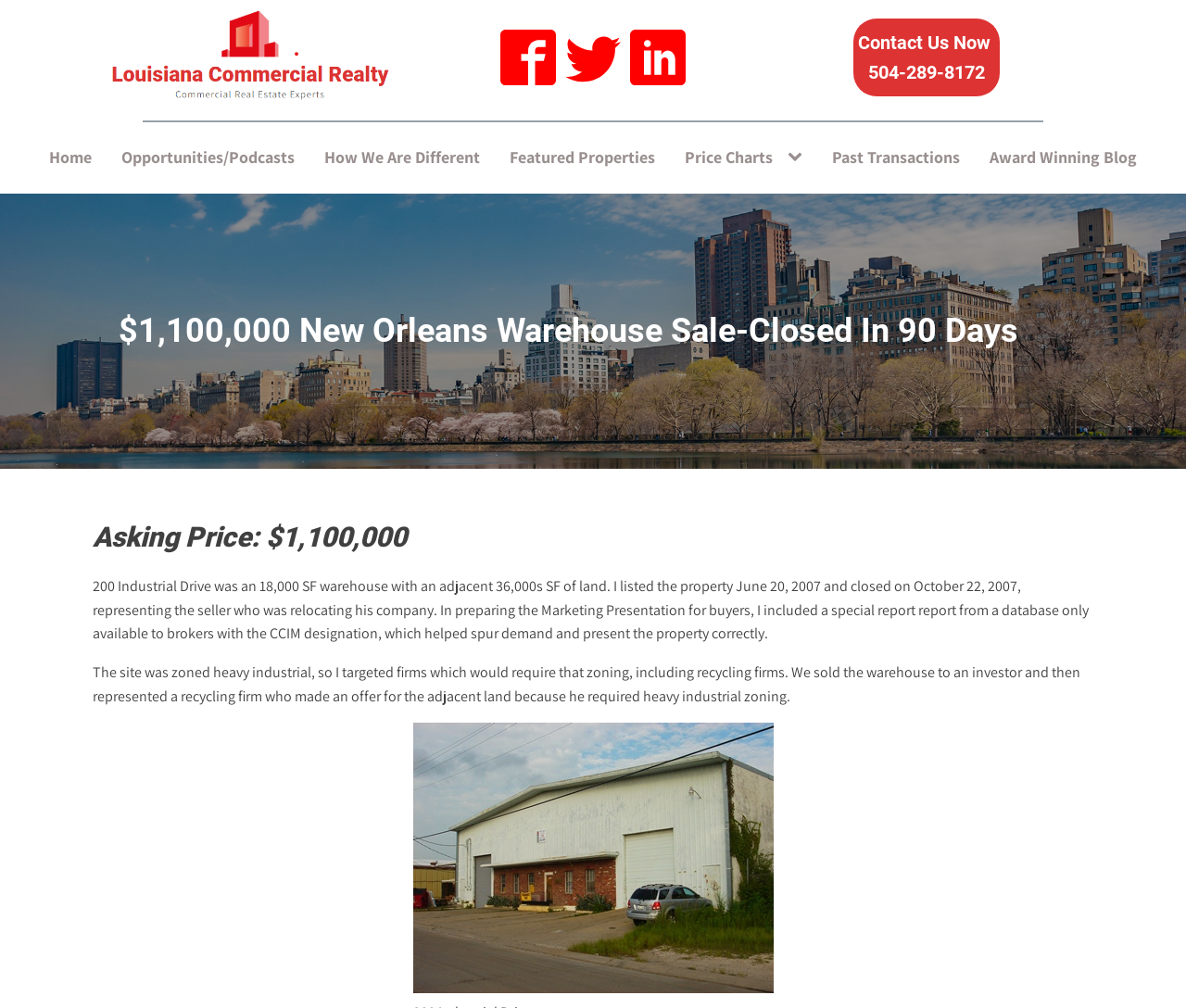Determine the bounding box coordinates of the element that should be clicked to execute the following command: "Go to Home page".

[0.029, 0.136, 0.09, 0.177]